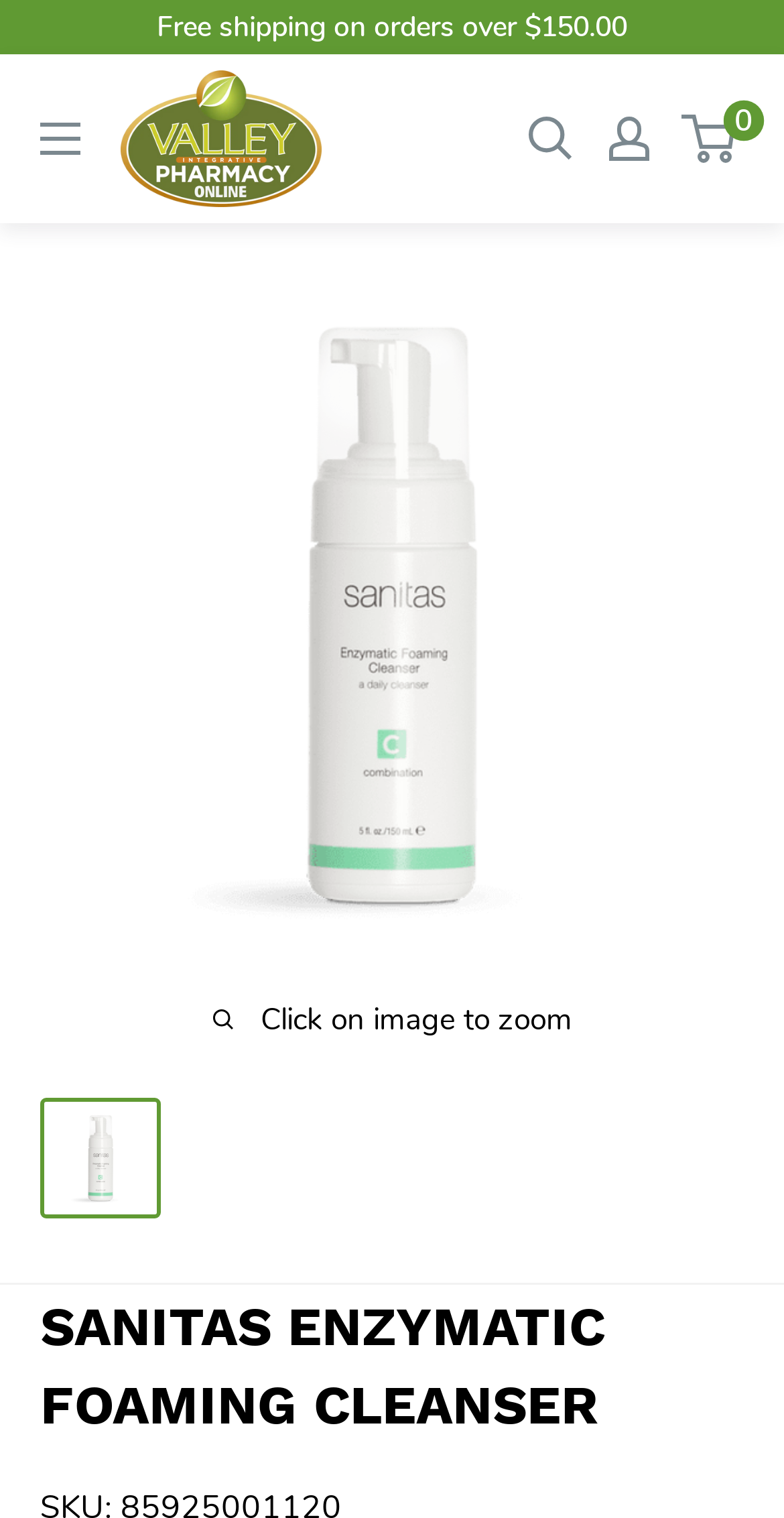Locate the bounding box of the UI element with the following description: "aria-describedby="a11y-new-window-message"".

[0.051, 0.67, 0.205, 0.749]